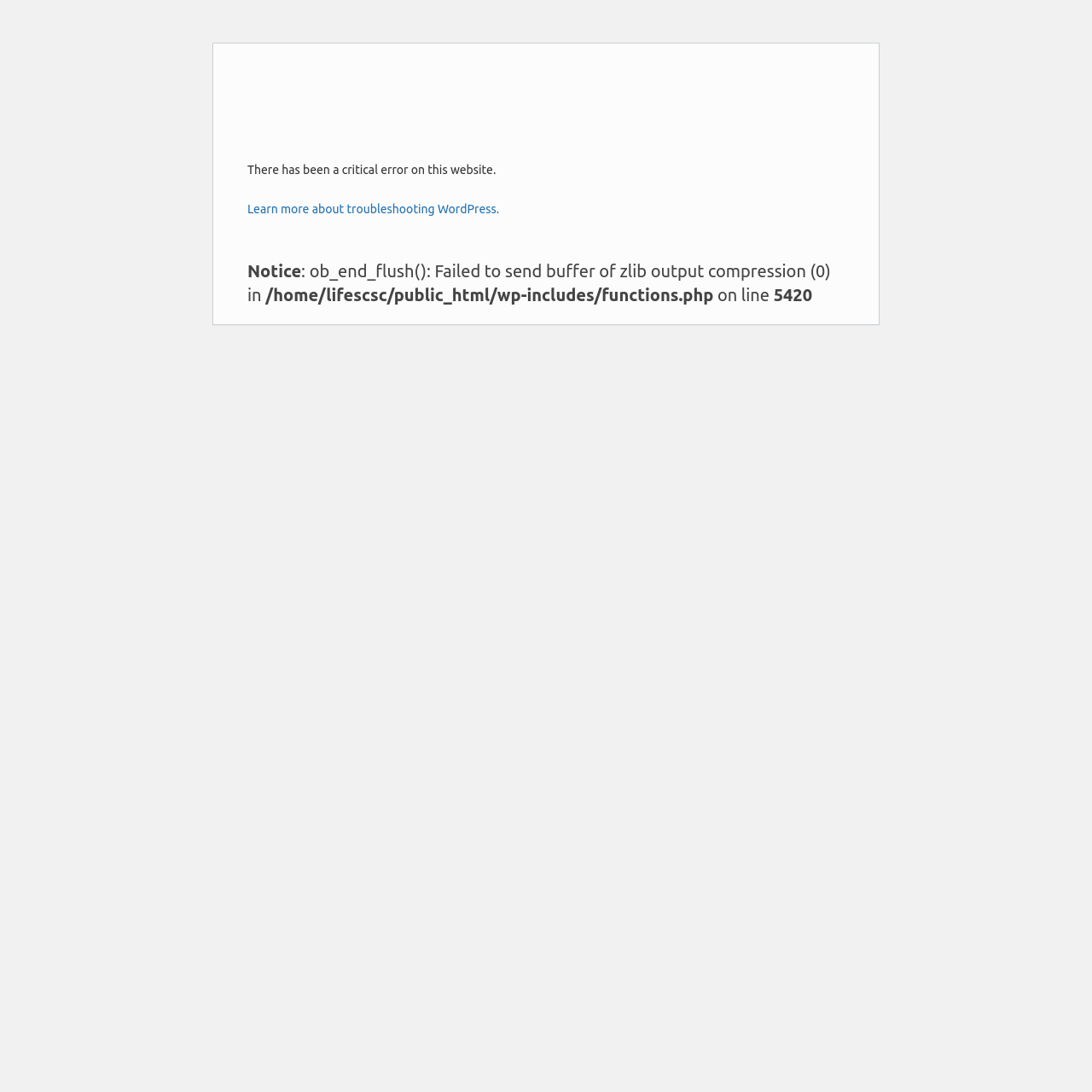What is the type of compression that failed? Using the information from the screenshot, answer with a single word or phrase.

zlib output compression